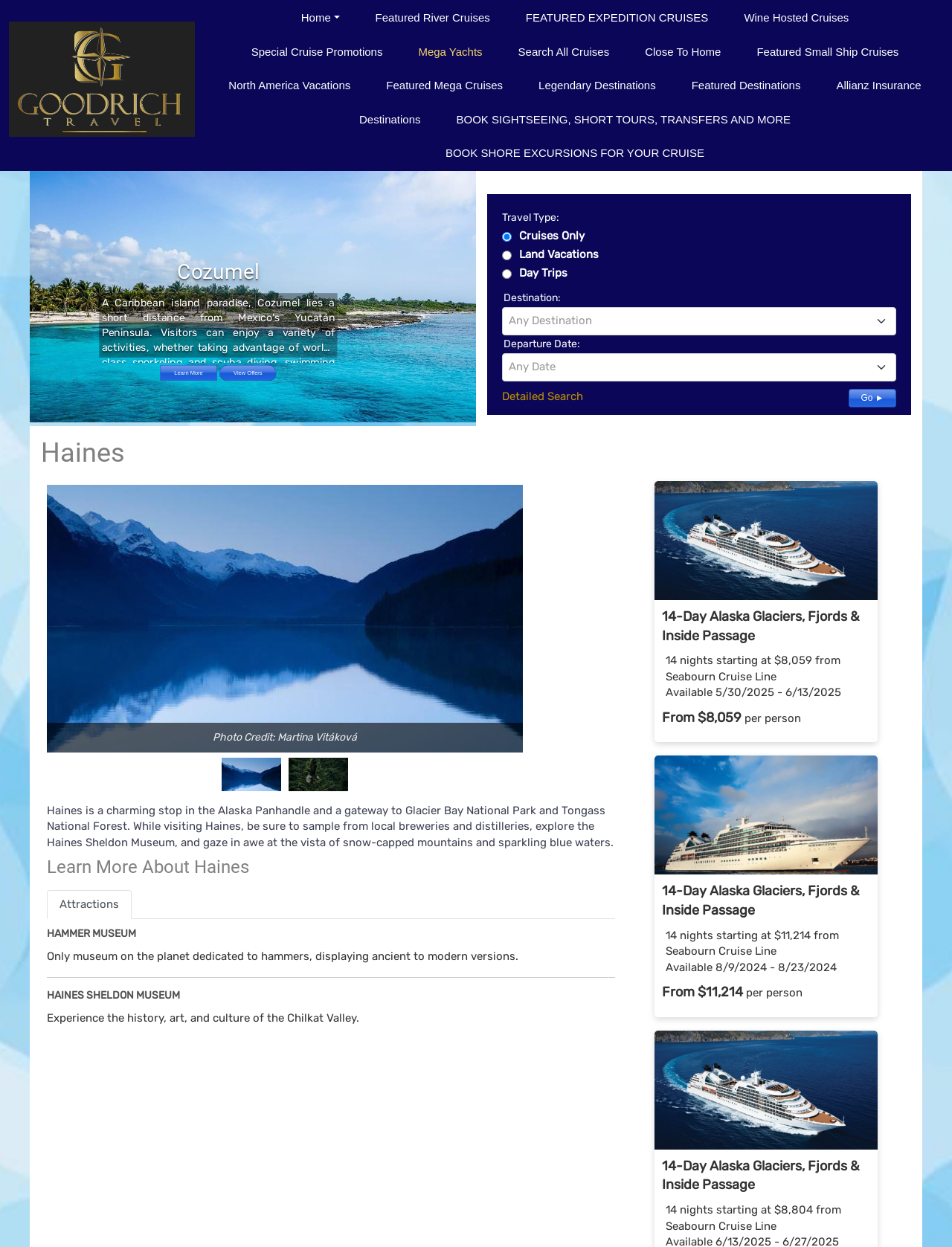Find and specify the bounding box coordinates that correspond to the clickable region for the instruction: "Search for cruises".

[0.891, 0.312, 0.941, 0.327]